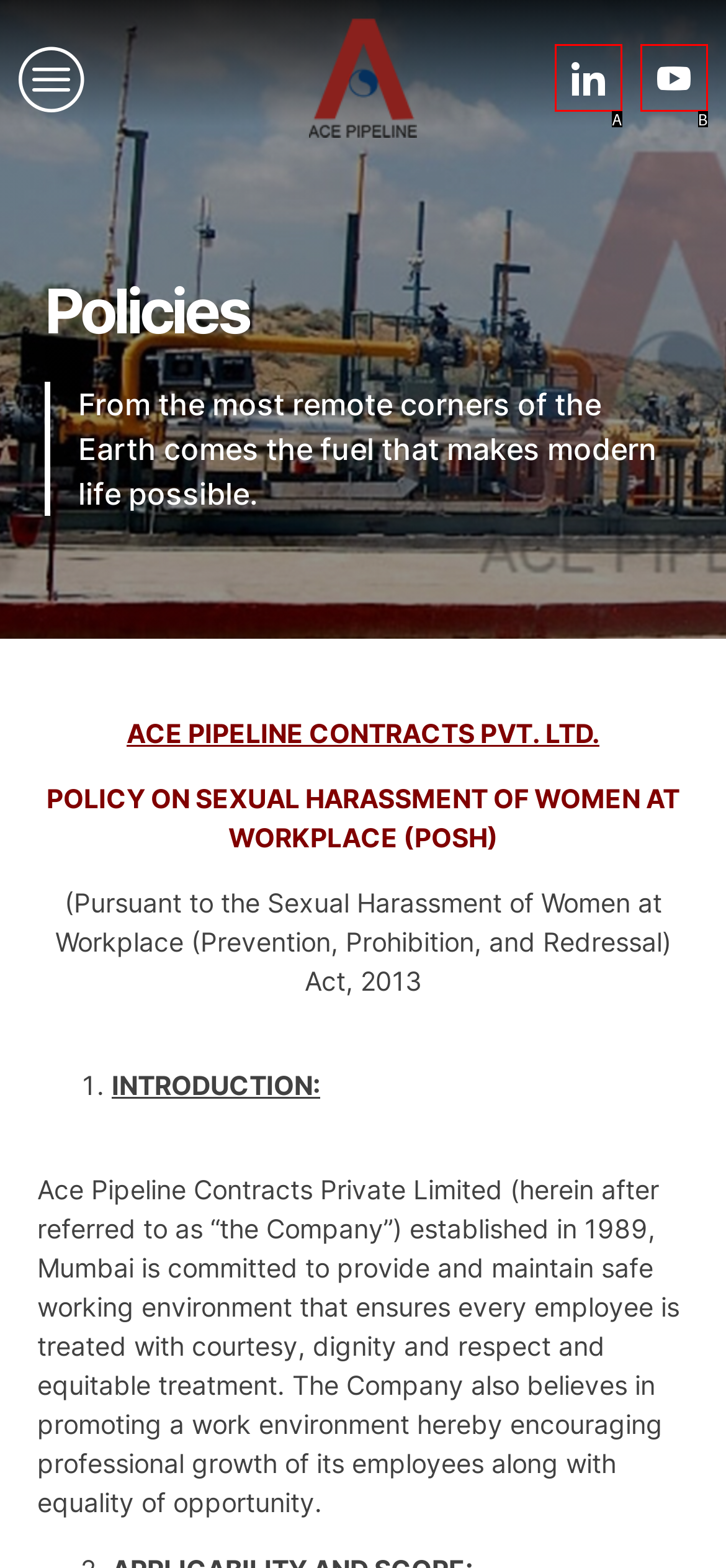Determine which option fits the following description: Icon-linkedin
Answer with the corresponding option's letter directly.

A